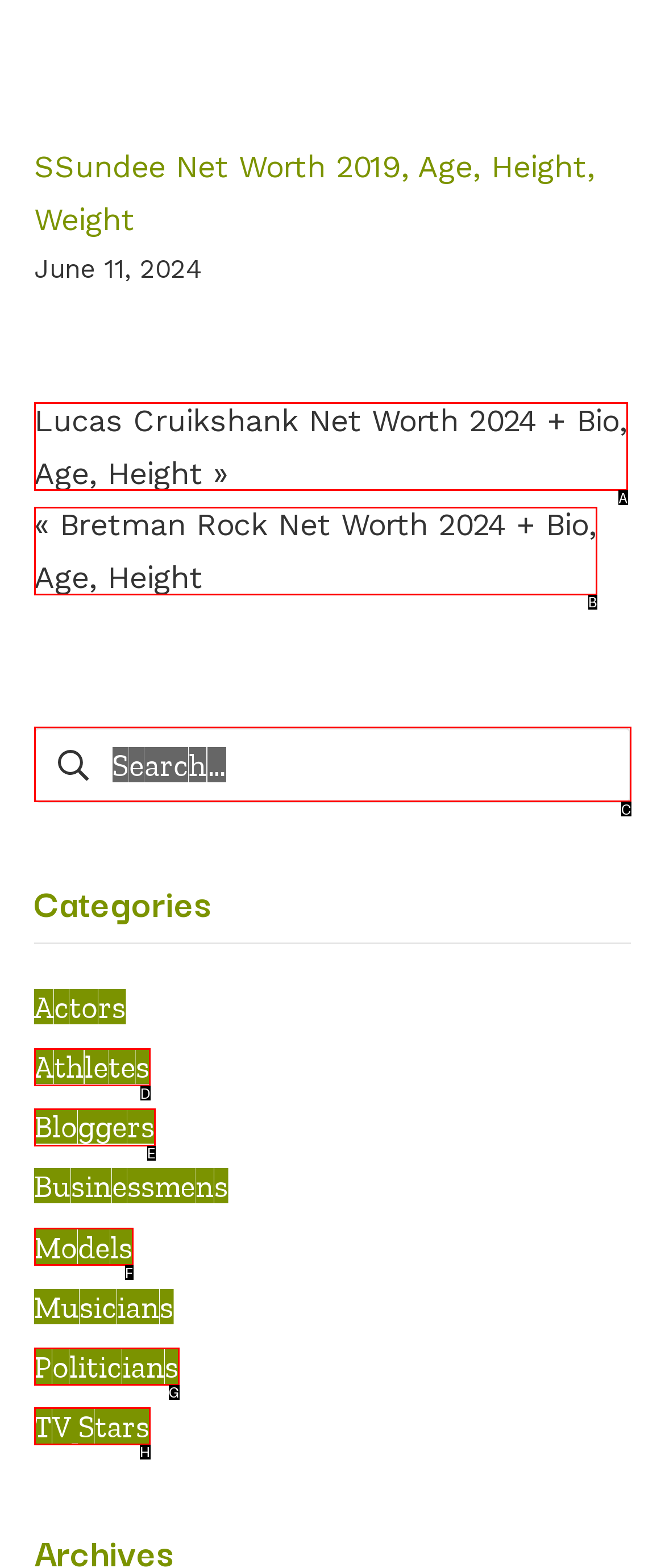Match the HTML element to the given description: Politicians
Indicate the option by its letter.

G